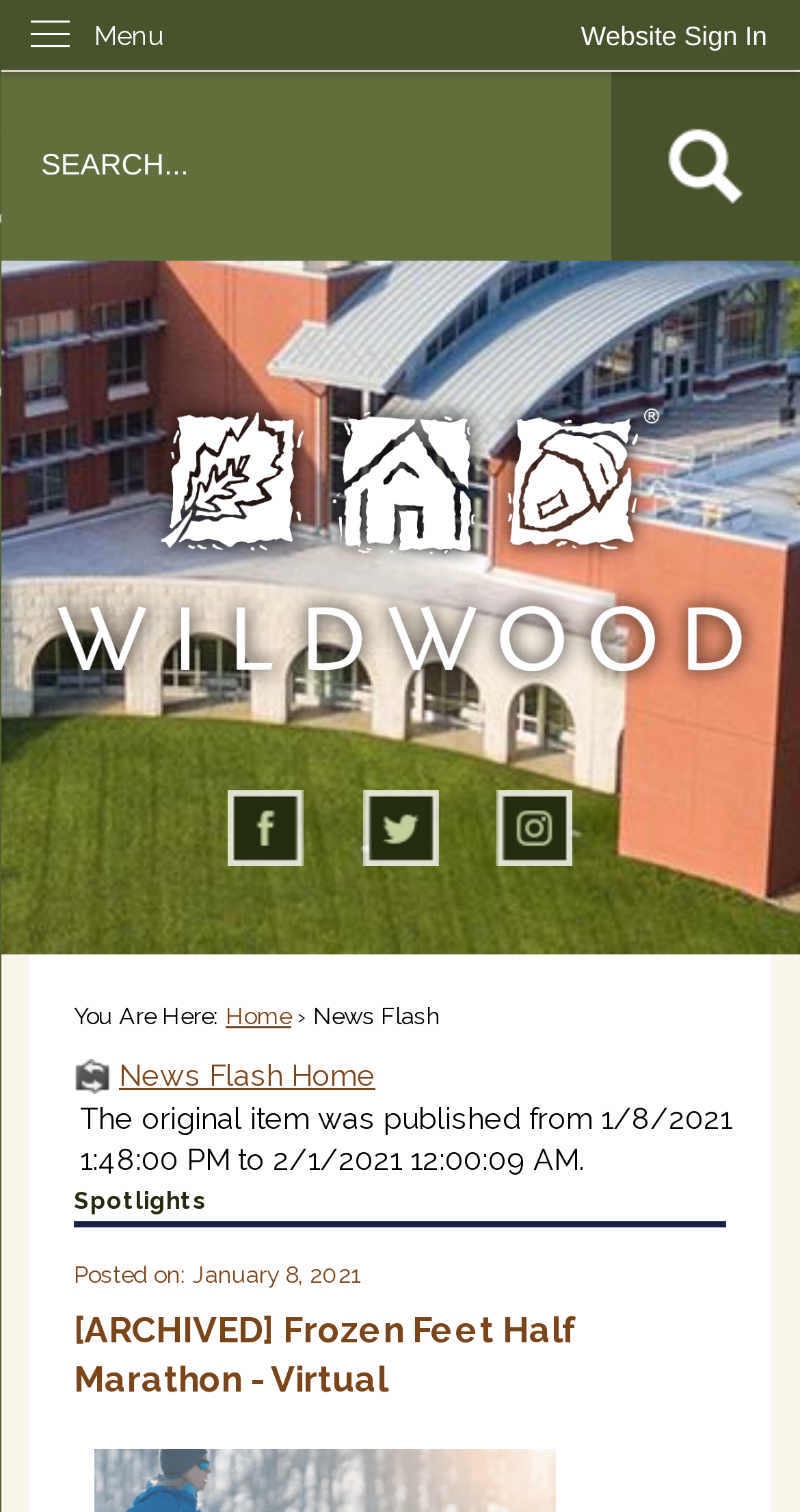What is the orientation of the menu?
From the screenshot, supply a one-word or short-phrase answer.

Vertical